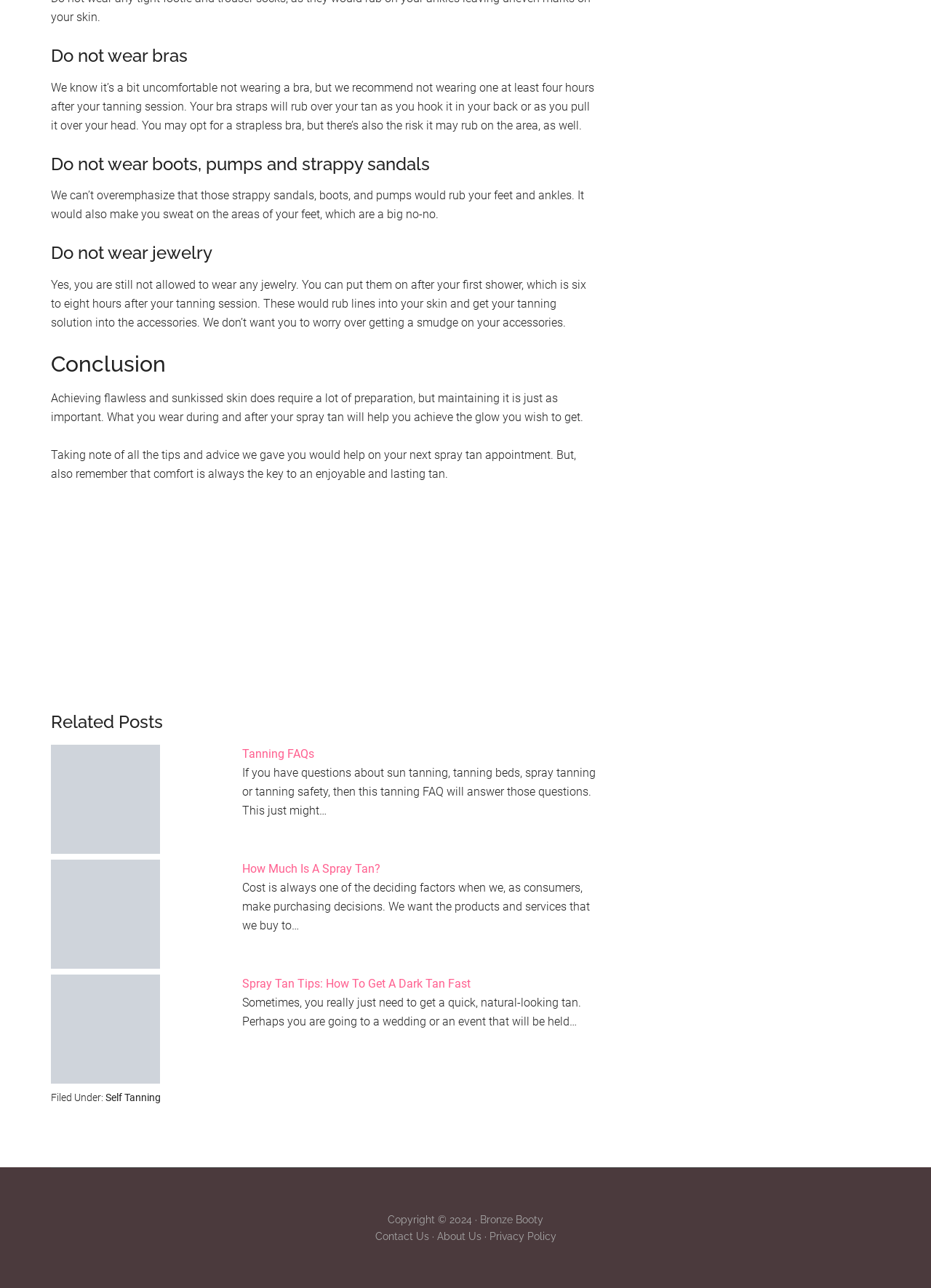Please provide a one-word or phrase answer to the question: 
What is the recommended duration for not wearing a bra after a tanning session?

at least four hours